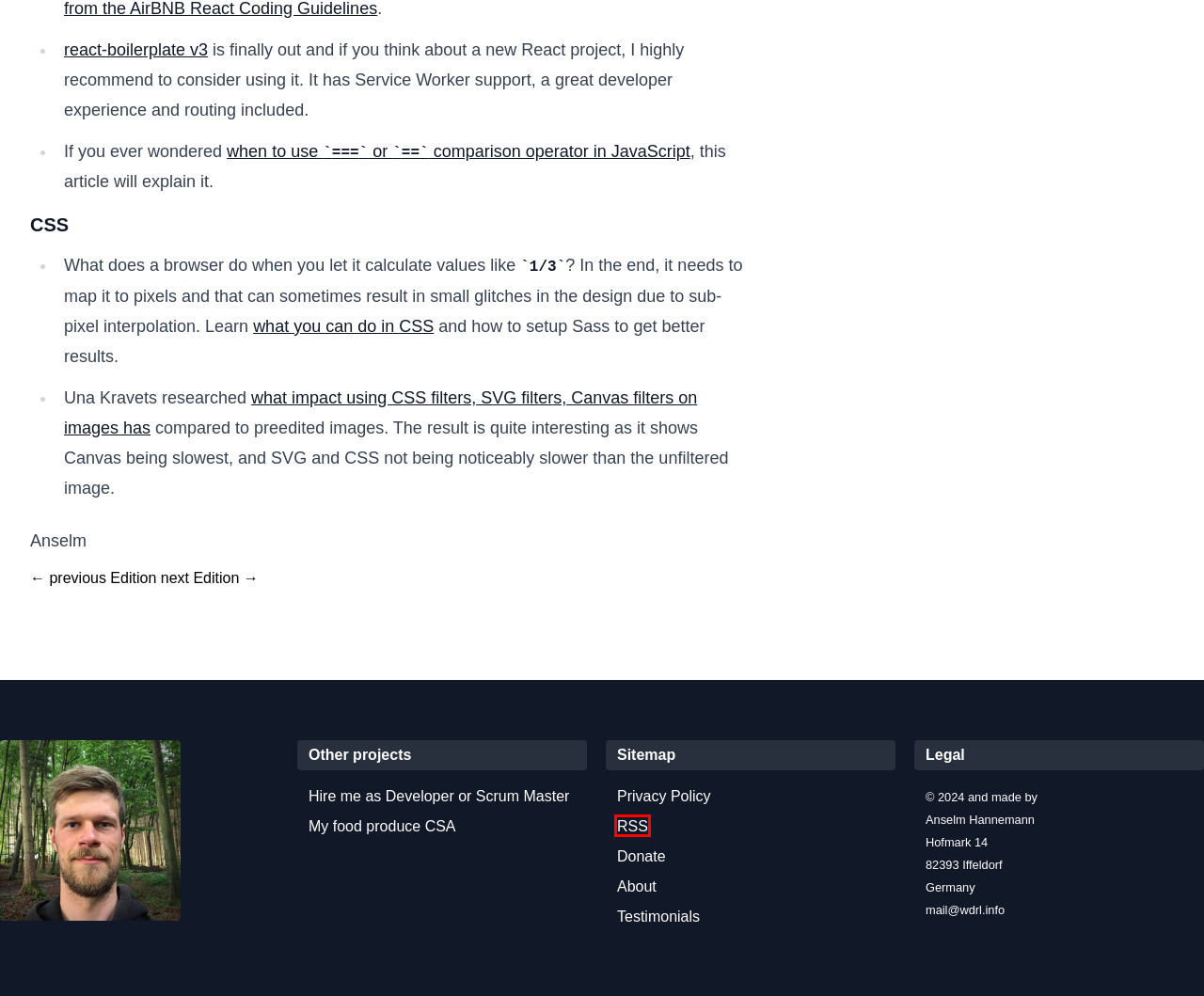Examine the screenshot of the webpage, noting the red bounding box around a UI element. Pick the webpage description that best matches the new page after the element in the red bounding box is clicked. Here are the candidates:
A. Willkommen bei Schaufel&Gabel — Schaufel & Gabel
B. Latest WDRL editions via Feed
C. Web Image Effects Performance Showdown — Smashing Magazine
D. Privacy Policy - WDRL – Web Development Reading List
E. 139 - WDRL – Web Development Reading List
F. Should I use === or == equality comparison operator in JavaScript?
G. A Tale of CSS and Sass Precision — SitePoint
H. 137 - WDRL – Web Development Reading List

B